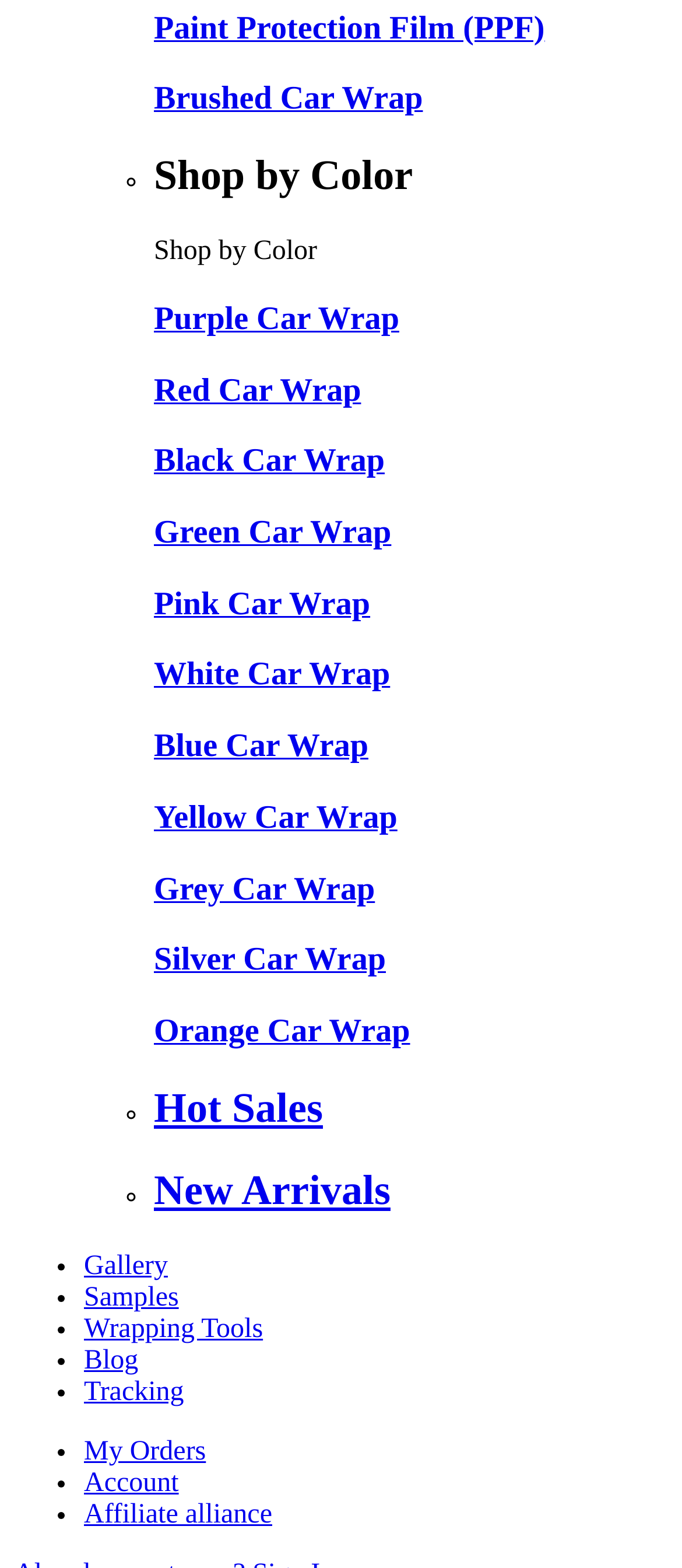Can you pinpoint the bounding box coordinates for the clickable element required for this instruction: "Check Hot Sales"? The coordinates should be four float numbers between 0 and 1, i.e., [left, top, right, bottom].

[0.226, 0.693, 0.474, 0.722]